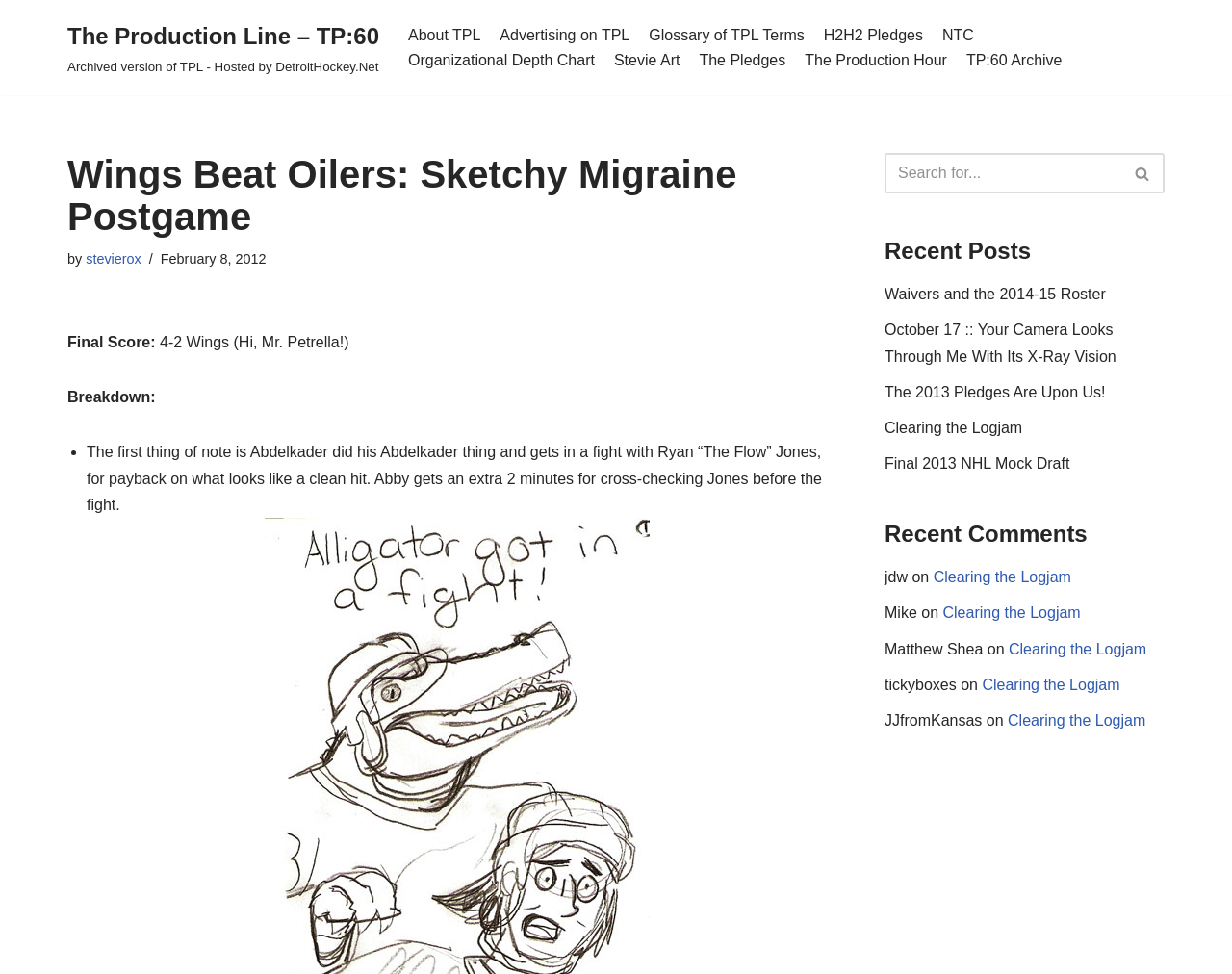Carefully examine the image and provide an in-depth answer to the question: How many recent posts are listed?

The number of recent posts can be found by counting the links under the 'Recent Posts' heading, which are 5 in total.